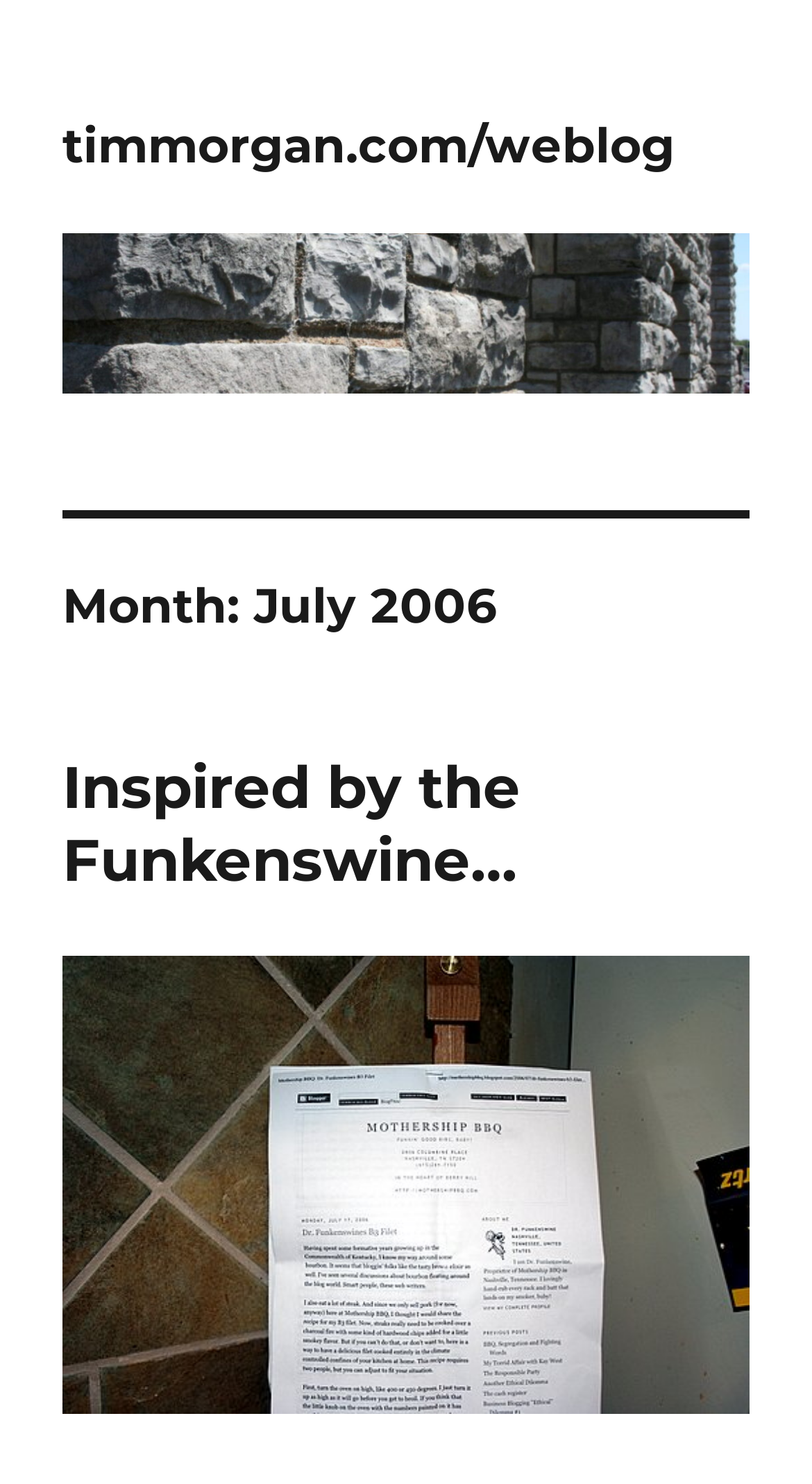Identify and provide the text of the main header on the webpage.

Month: July 2006